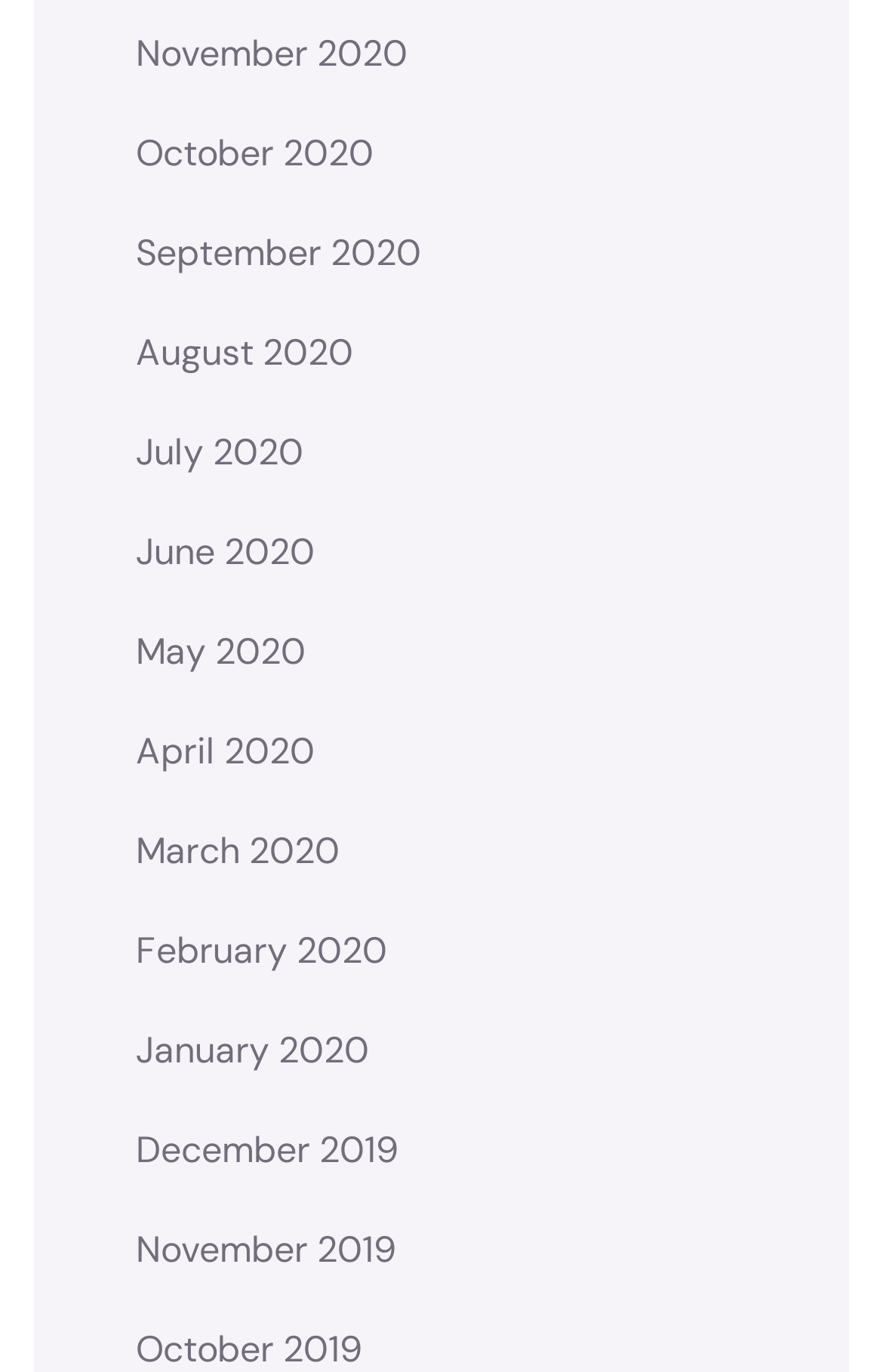Show the bounding box coordinates of the element that should be clicked to complete the task: "Link to Glassdoor".

None